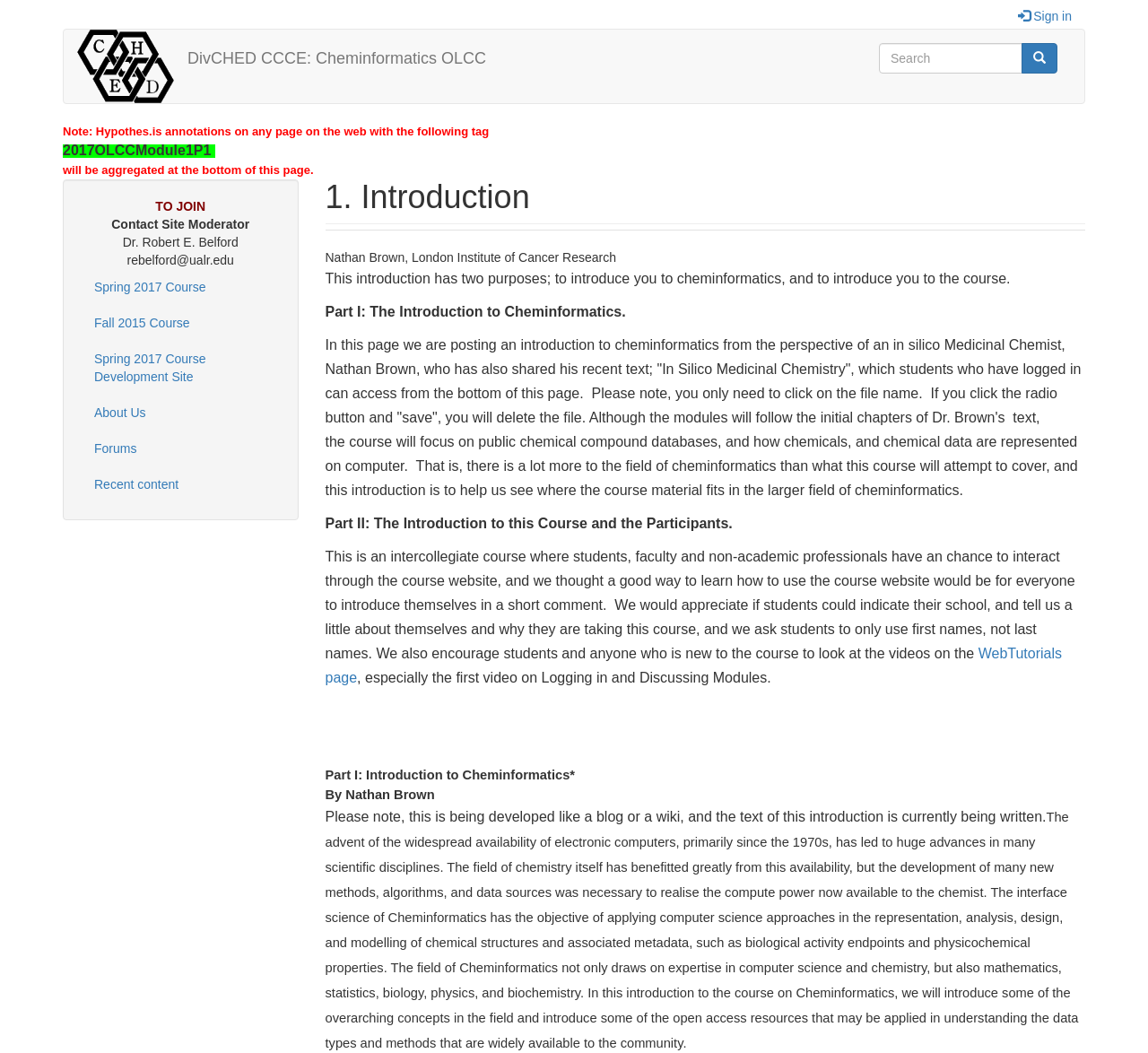Elaborate on the different components and information displayed on the webpage.

This webpage is an introduction to a course on cheminformatics, specifically the first module. At the top, there is a navigation bar with links to "Skip to main content", "Sign in", "Home", and "DivCHED CCCE: Cheminformatics OLCC". Below the navigation bar, there is a search form with a text box and a search button.

On the left side of the page, there is a section with links to "TO JOIN", "Contact Site Moderator", and other course-related links. Below this section, there are links to different courses, including "Spring 2017 Course", "Fall 2015 Course", and "About Us".

The main content of the page is divided into two parts: an introduction to cheminformatics and an introduction to the course. The introduction to cheminformatics is written by Nathan Brown, a medicinal chemist, and discusses the field of cheminformatics, its objectives, and its applications. The introduction to the course explains the course's objectives, its focus on public chemical compound databases, and how to use the course website.

Throughout the page, there are several static text elements, including a note about Hypothes.is annotations, a message about joining the course, and a description of the course's content. There are also several links to external resources, including a text by Nathan Brown and a WebTutorials page.